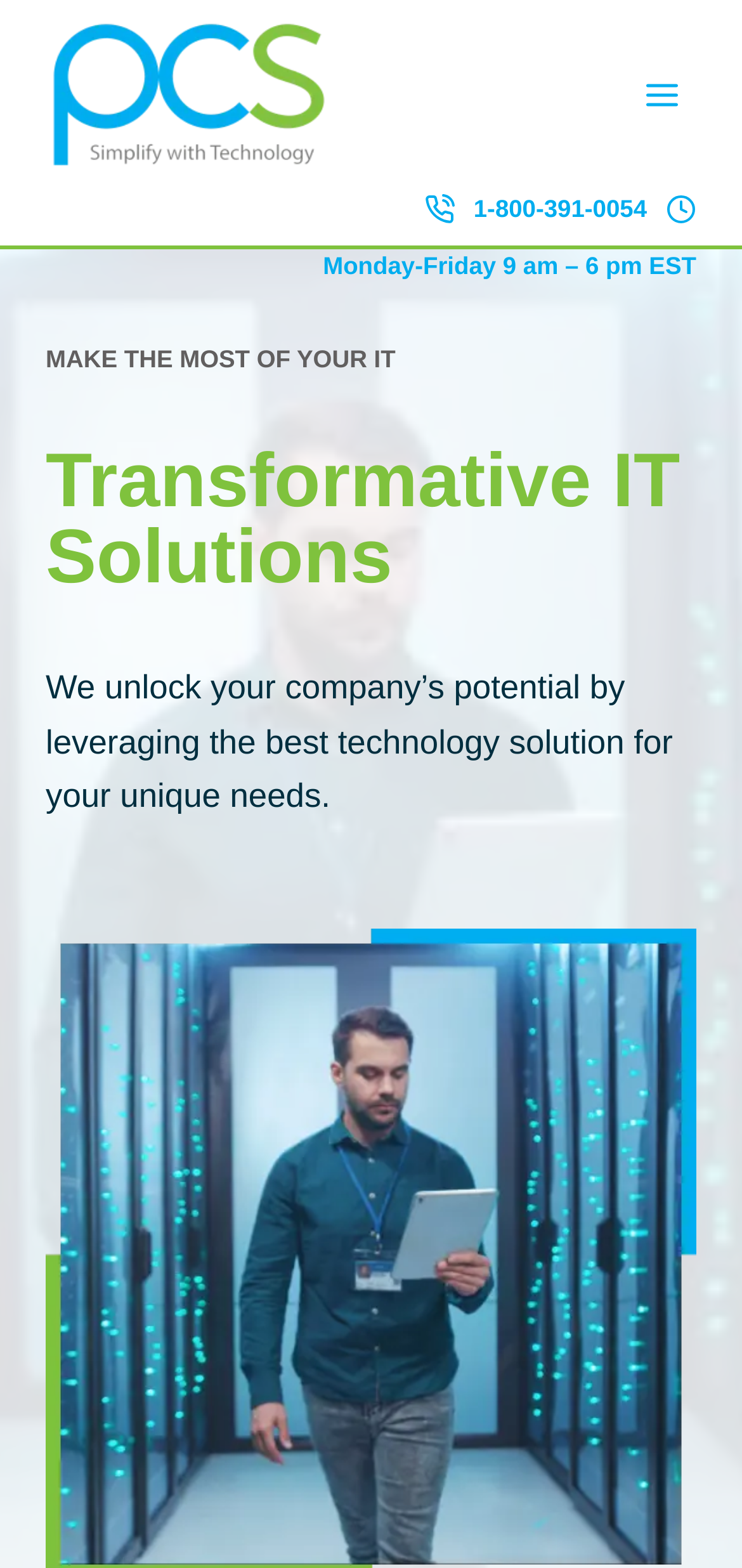Summarize the webpage comprehensively, mentioning all visible components.

The webpage is about PCS Simplify with Technology, an IT service provider. At the top left, there is a link and an image with the company name. On the top right, there is a button to open a menu. Below the company name, there are two images displaying the phone number 1-800-391-0054, one on the left and one on the right. 

Underneath the phone number images, there is a static text stating the business hours, "Monday-Friday 9 am – 6 pm EST", which spans across the page. Below this text, there is a smaller text "MAKE THE MOST OF YOUR IT" on the left side. 

A heading "Transformative IT Solutions" is centered on the page, followed by a paragraph of text that describes the company's mission, "We unlock your company’s potential by leveraging the best technology solution for your unique needs." This text is positioned below the heading and spans across most of the page.